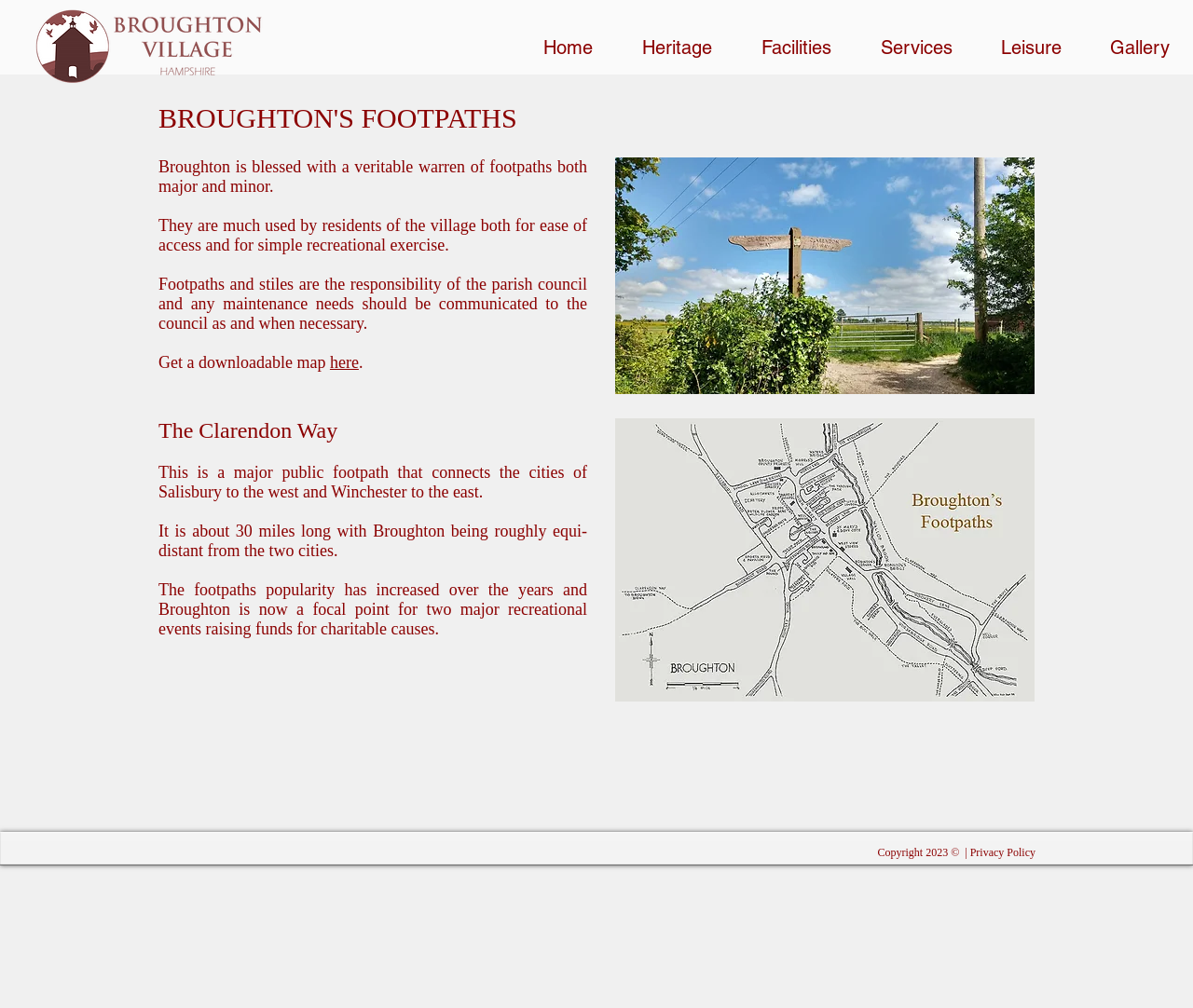How long is the Clarendon Way?
Provide a comprehensive and detailed answer to the question.

The length of the Clarendon Way can be determined from the text 'It is about 30 miles long with Broughton being roughly equi-distant from the two cities.' which provides the information about the length of the footpath.